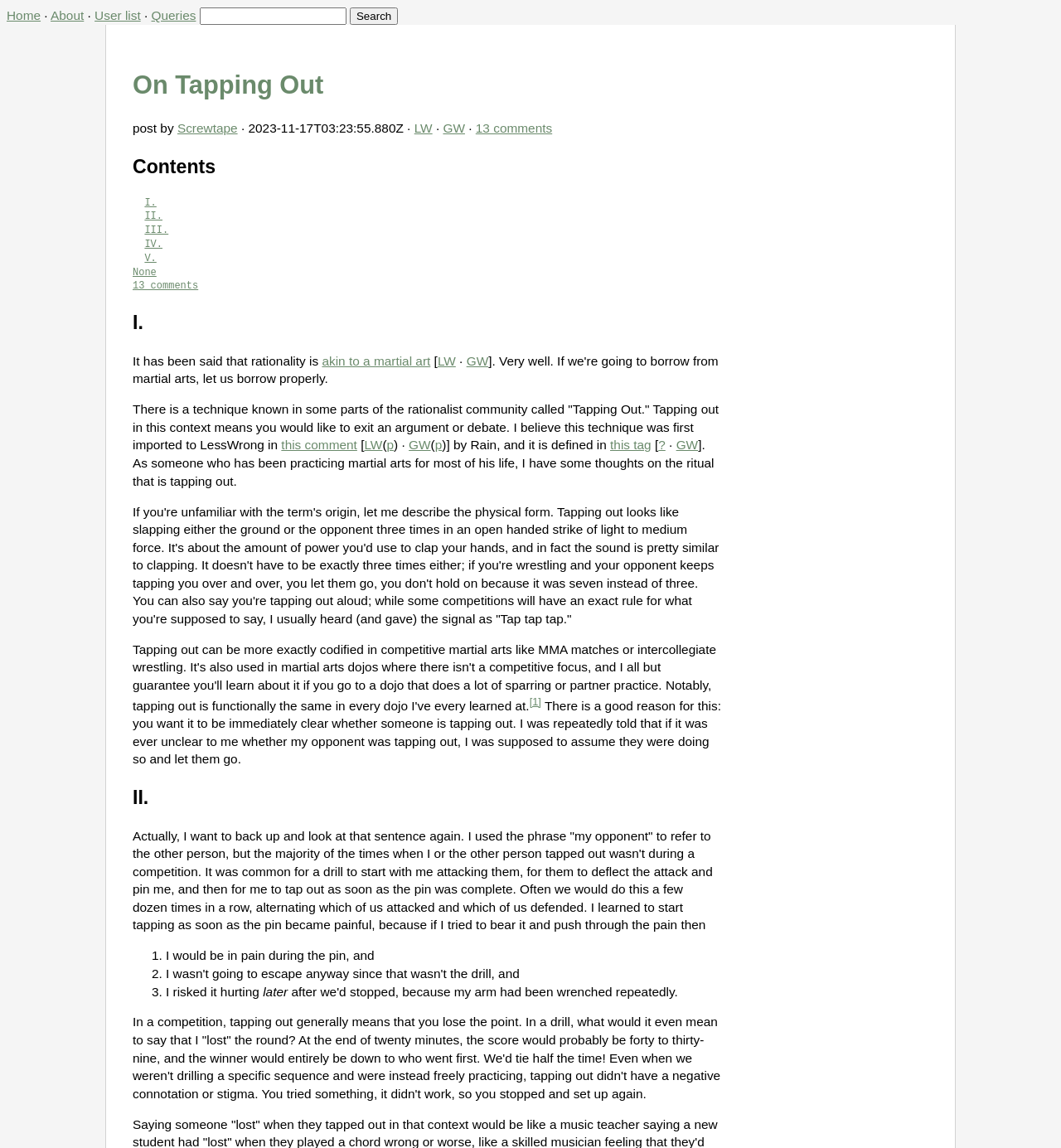Determine the coordinates of the bounding box that should be clicked to complete the instruction: "Click the 'Home' link". The coordinates should be represented by four float numbers between 0 and 1: [left, top, right, bottom].

[0.006, 0.007, 0.038, 0.019]